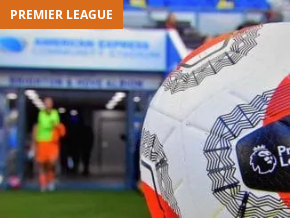Illustrate the scene in the image with a detailed description.

In this vibrant image capturing the excitement of the Premier League, a football with the iconic Premier League logo is prominently displayed in the foreground. It features a distinctive design with bold colors and patterns, symbolizing the energy of the league. In the background, players dressed in bright training kits are seen emerging from the tunnel, ready to contest an upcoming match. The signage of the American Express stadium is visible, enhancing the atmosphere of anticipation and enthusiasm for the game ahead. This moment encapsulates the thrill of top-tier football, showcasing the blend of skill, competition, and fanfare that the Premier League is renowned for.